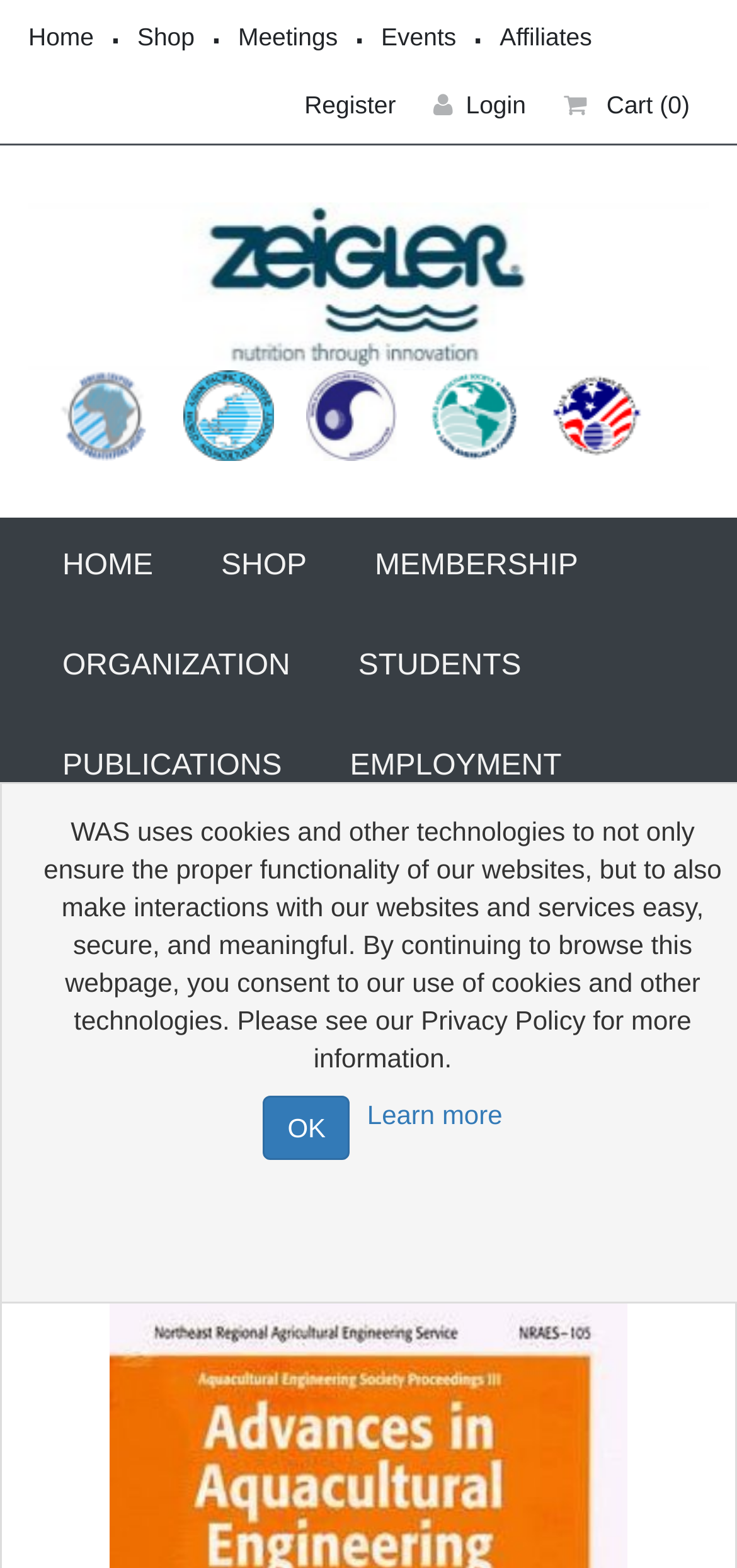What is the text above the 'SHOP' link?
Answer the question with a single word or phrase, referring to the image.

HOME